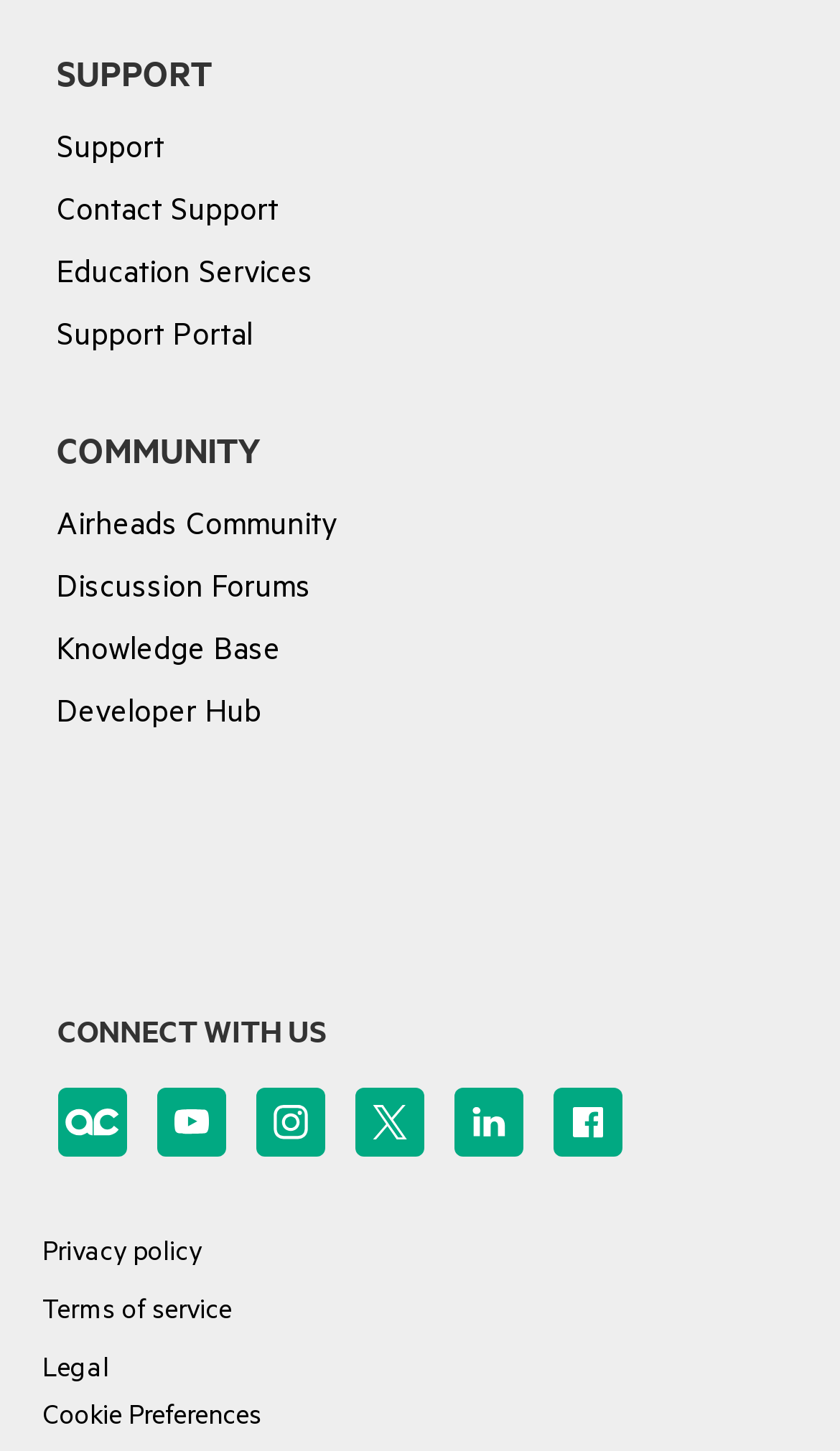Use a single word or phrase to answer the following:
What is the first support option?

SUPPORT